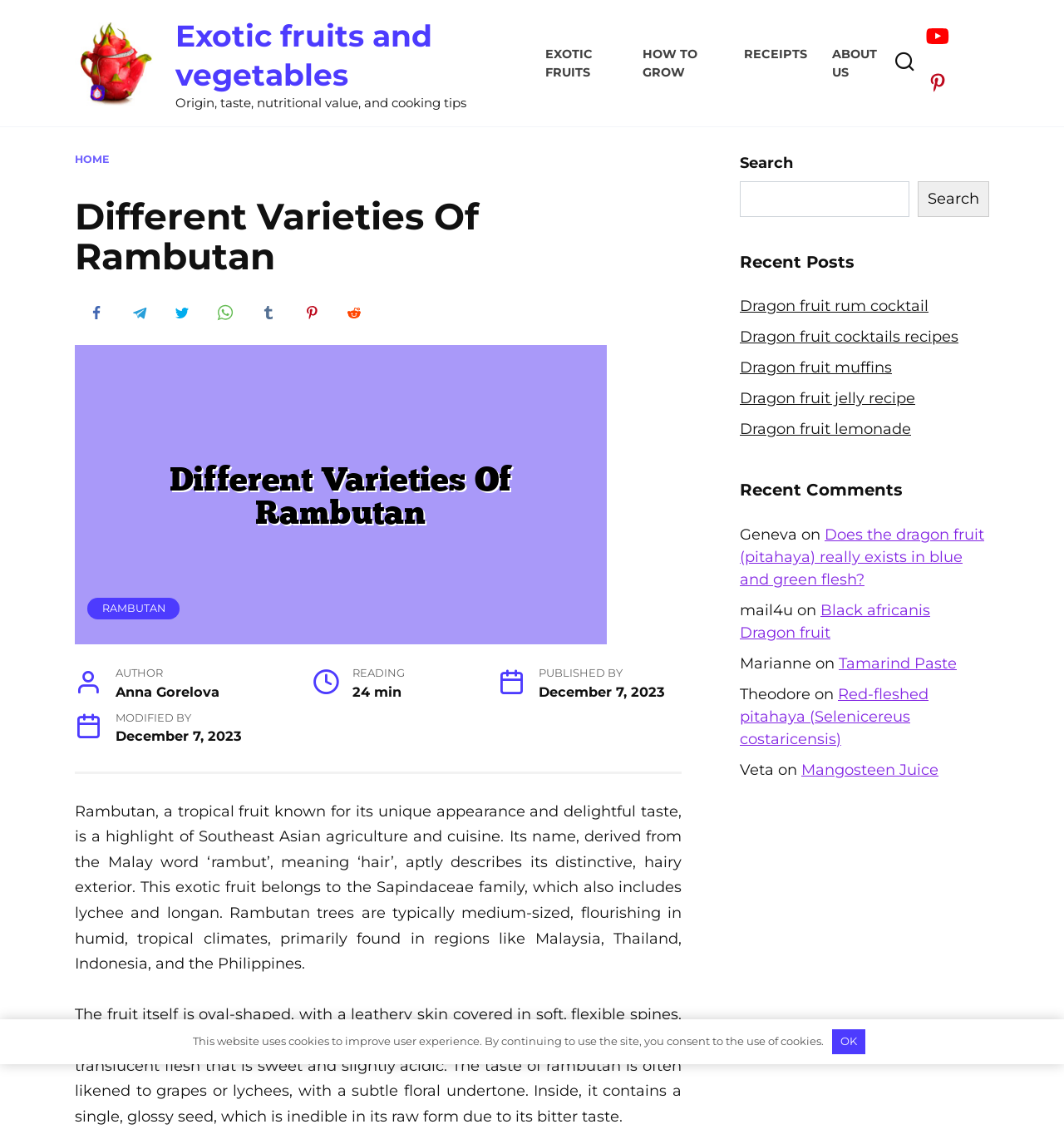Can you extract the headline from the webpage for me?

Different Varieties Of Rambutan